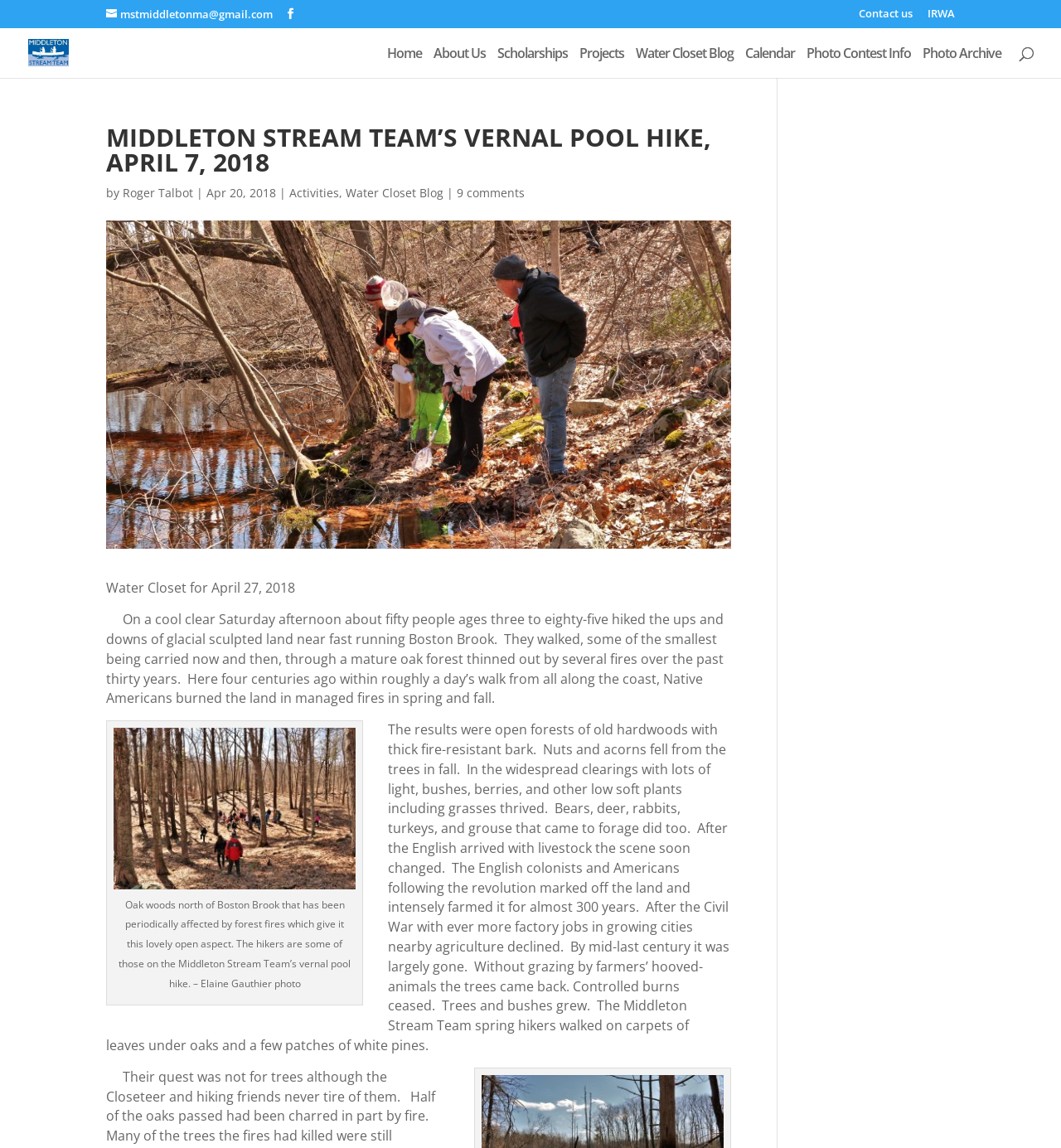Please determine the bounding box of the UI element that matches this description: Website Content Writing Services. The coordinates should be given as (top-left x, top-left y, bottom-right x, bottom-right y), with all values between 0 and 1.

None